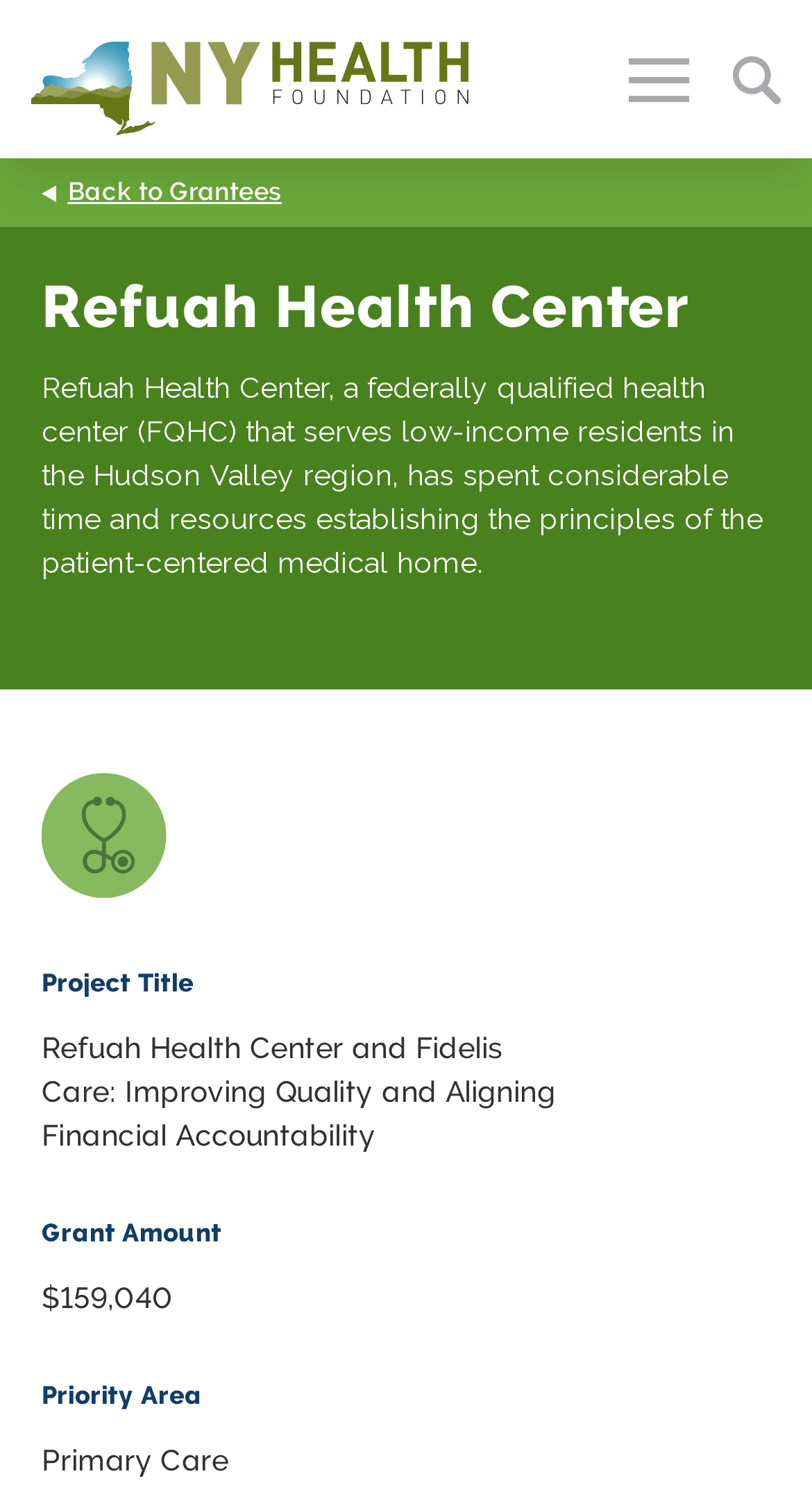Identify the bounding box for the given UI element using the description provided. Coordinates should be in the format (top-left x, top-left y, bottom-right x, bottom-right y) and must be between 0 and 1. Here is the description: Our Biggest Wins

[0.153, 0.434, 0.944, 0.461]